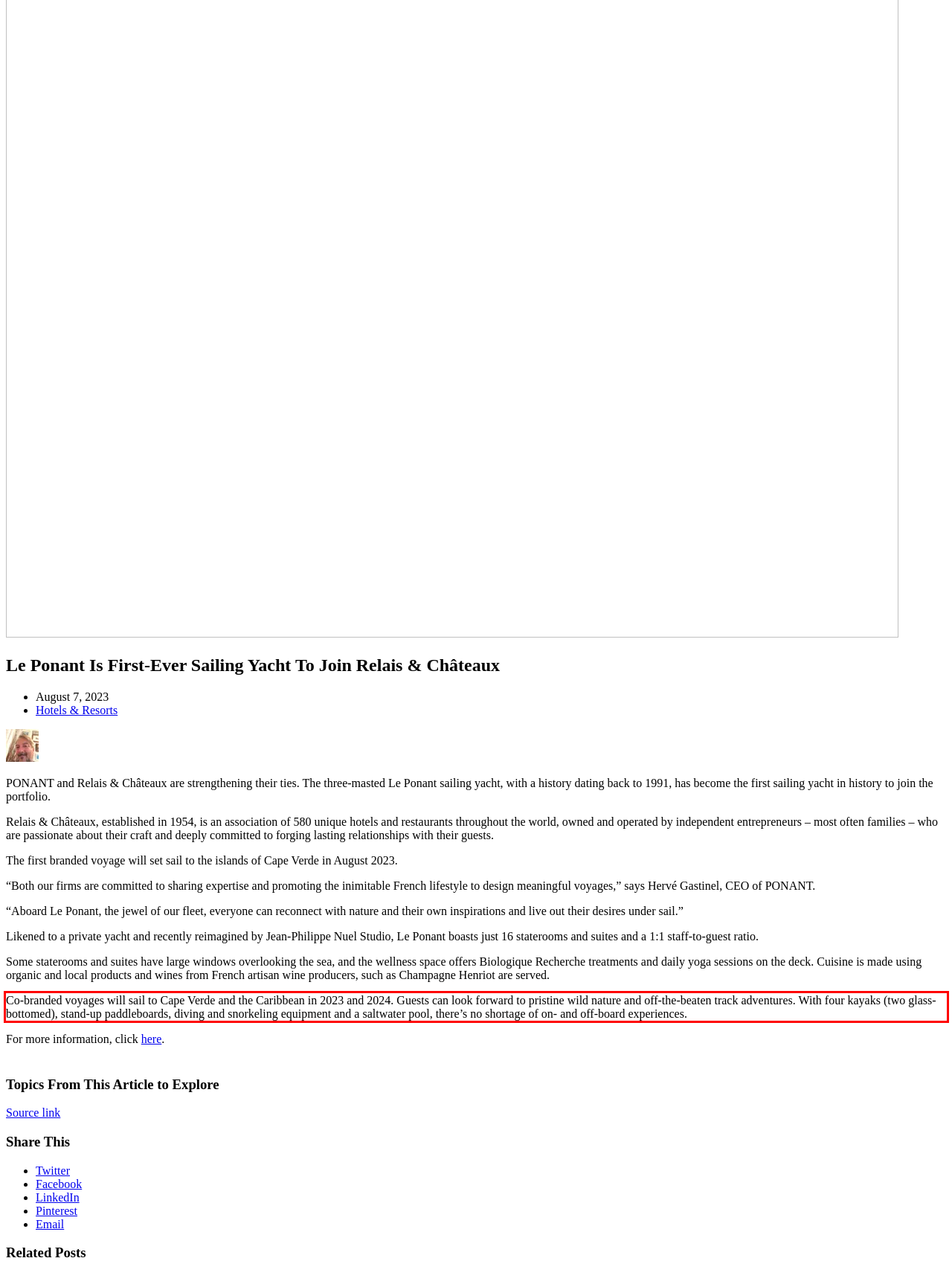Using the provided screenshot of a webpage, recognize the text inside the red rectangle bounding box by performing OCR.

Co-branded voyages will sail to Cape Verde and the Caribbean in 2023 and 2024. Guests can look forward to pristine wild nature and off-the-beaten track adventures. With four kayaks (two glass-bottomed), stand-up paddleboards, diving and snorkeling equipment and a saltwater pool, there’s no shortage of on- and off-board experiences.